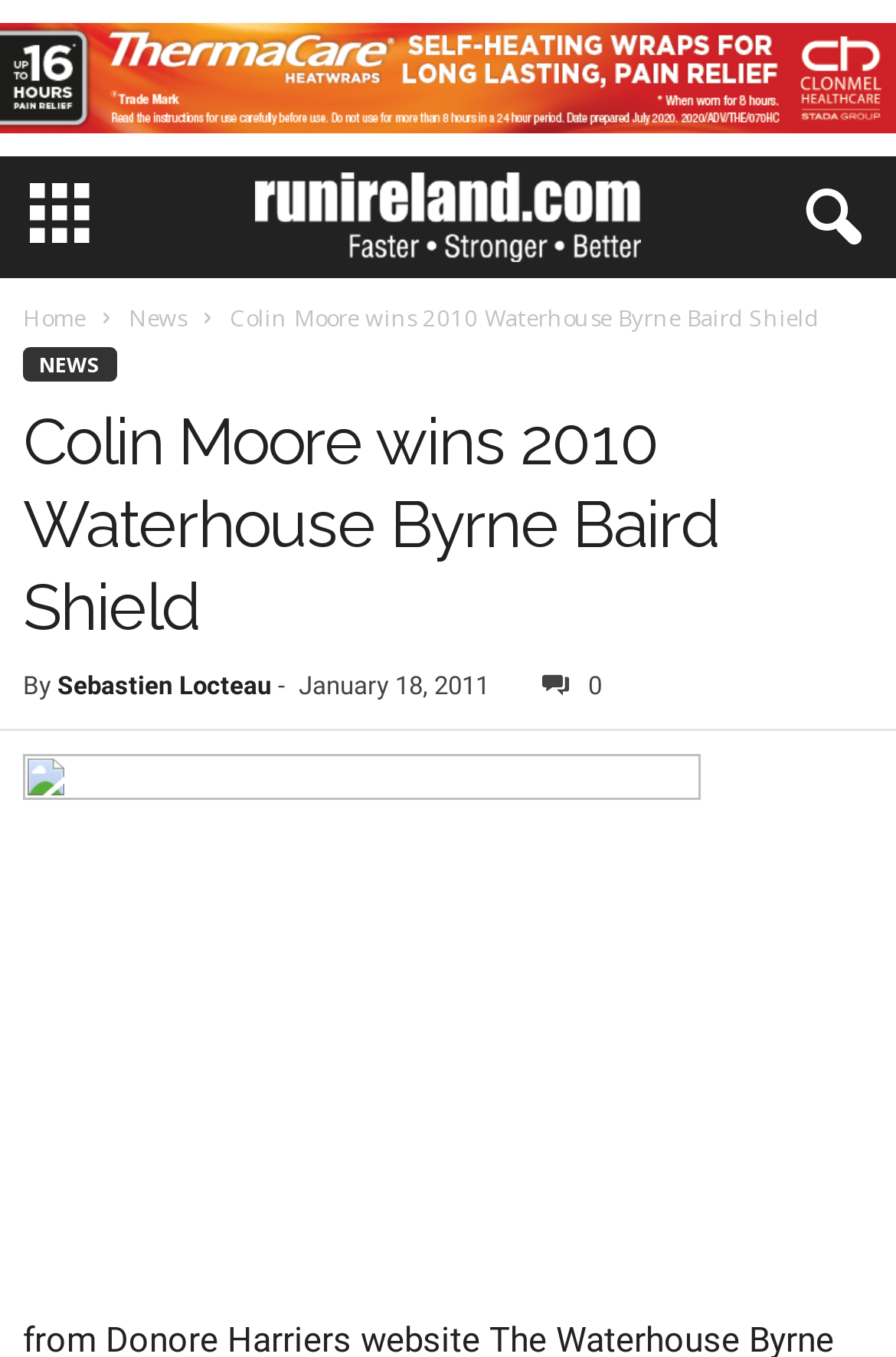Identify and provide the main heading of the webpage.

Colin Moore wins 2010 Waterhouse Byrne Baird Shield